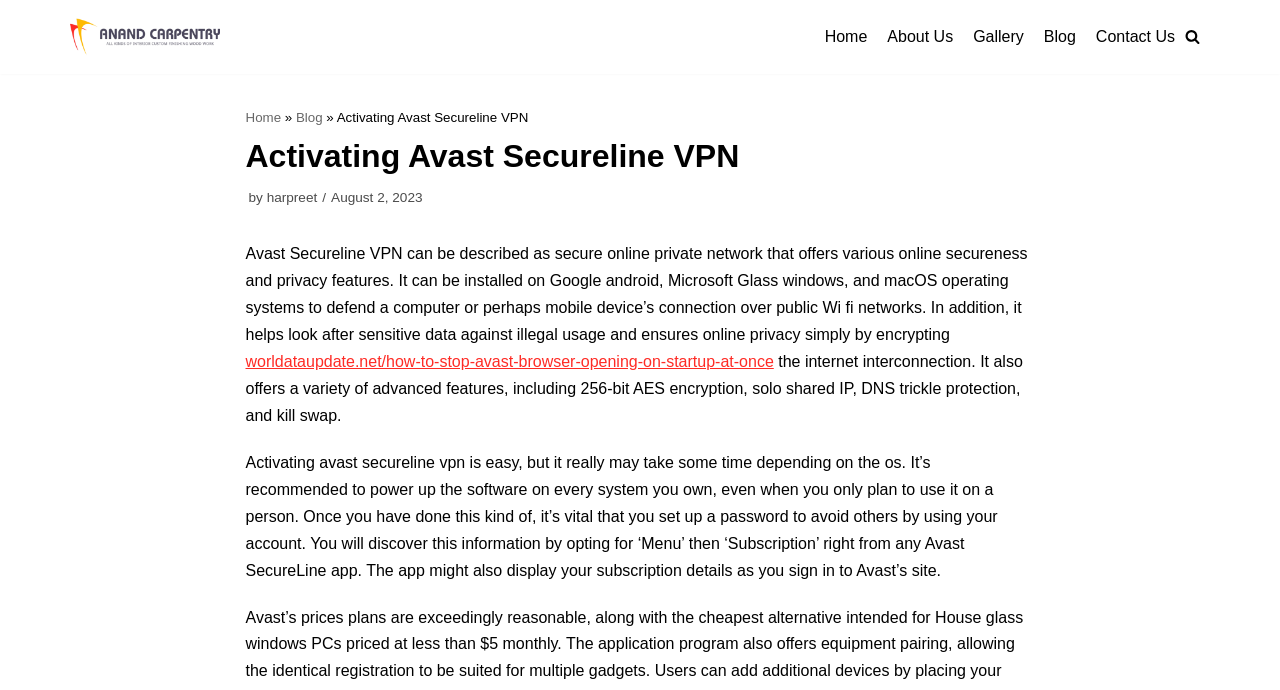How do you set up a password for Avast SecureLine?
Please respond to the question with a detailed and informative answer.

As mentioned on the webpage, to set up a password for Avast SecureLine, you need to opt for 'Menu' then 'Subscription' from any Avast SecureLine app. This will allow you to set up a password to avoid others from using your account.